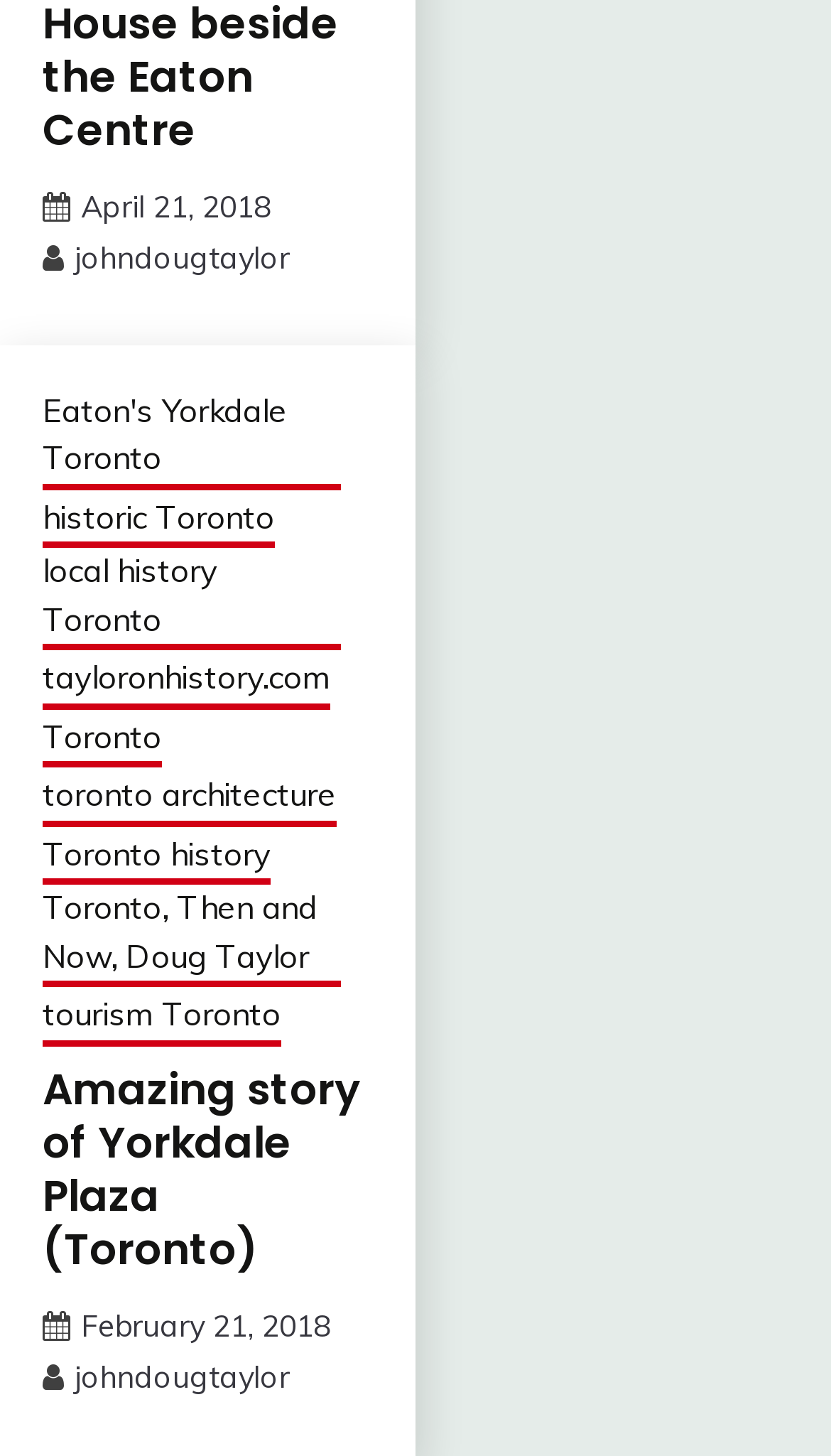Answer the following inquiry with a single word or phrase:
What is the date of the first link?

April 21, 2018